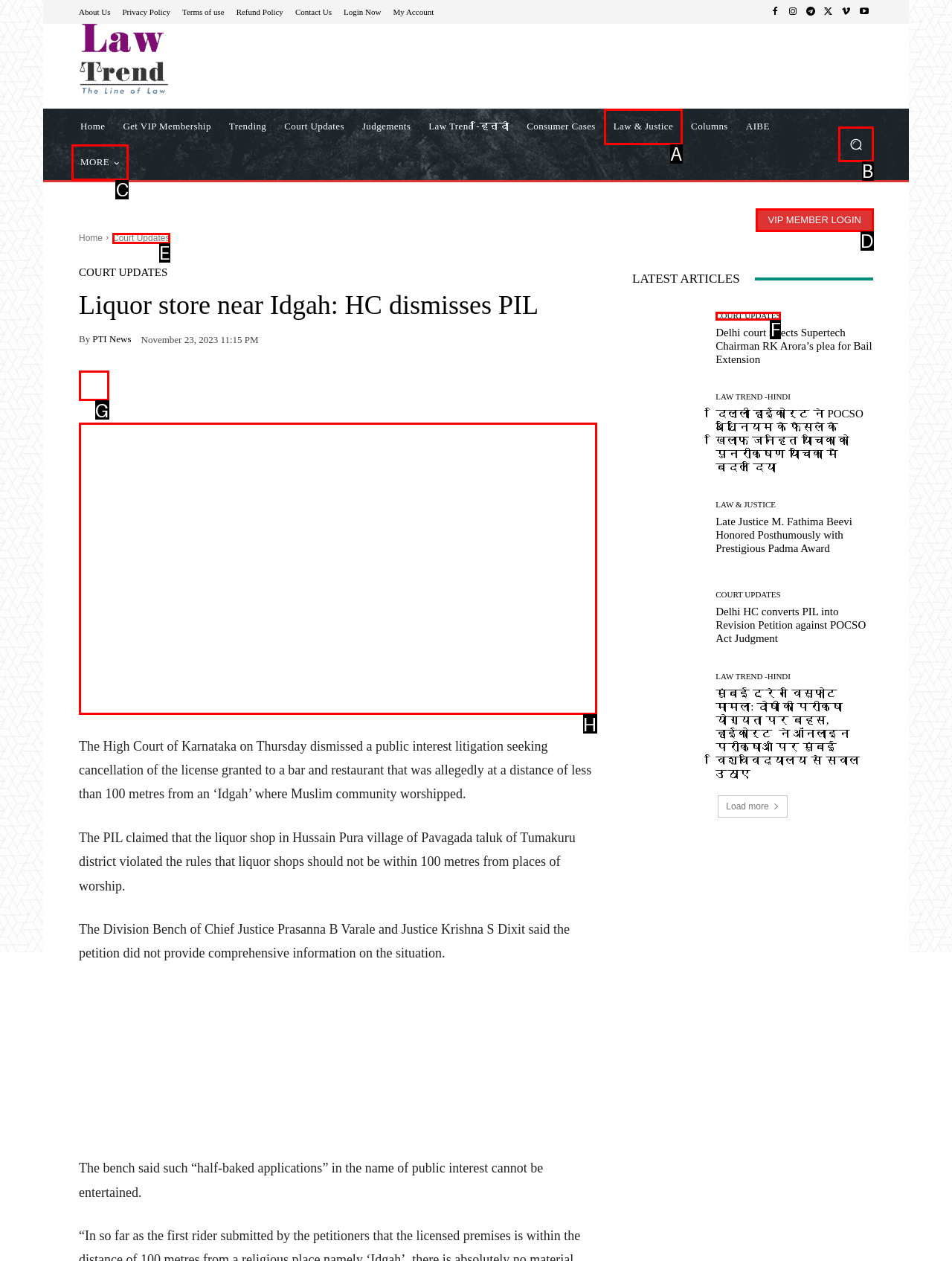Based on the given description: title="karnataka high court 1", determine which HTML element is the best match. Respond with the letter of the chosen option.

H